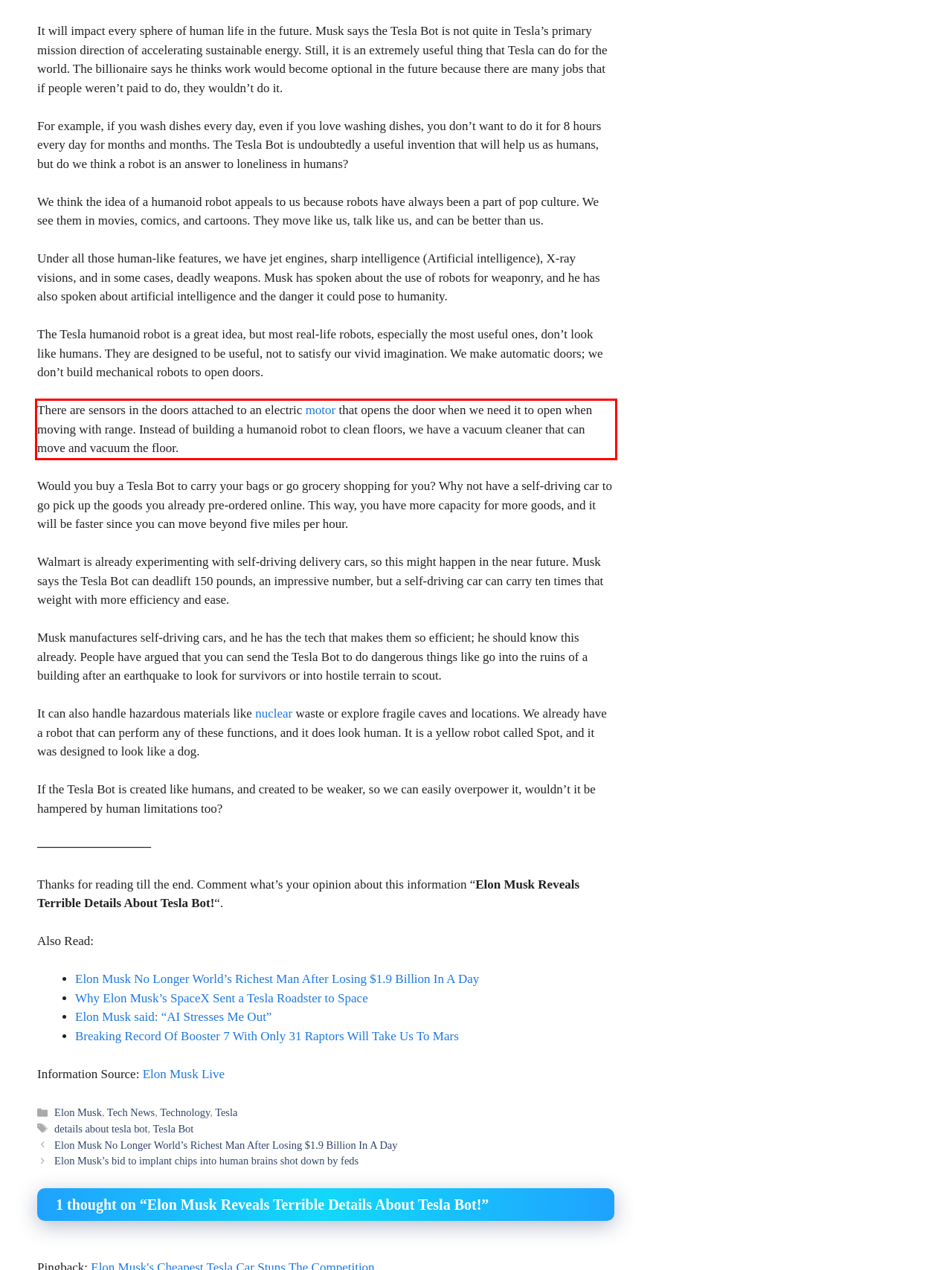The screenshot you have been given contains a UI element surrounded by a red rectangle. Use OCR to read and extract the text inside this red rectangle.

There are sensors in the doors attached to an electric motor that opens the door when we need it to open when moving with range. Instead of building a humanoid robot to clean floors, we have a vacuum cleaner that can move and vacuum the floor.